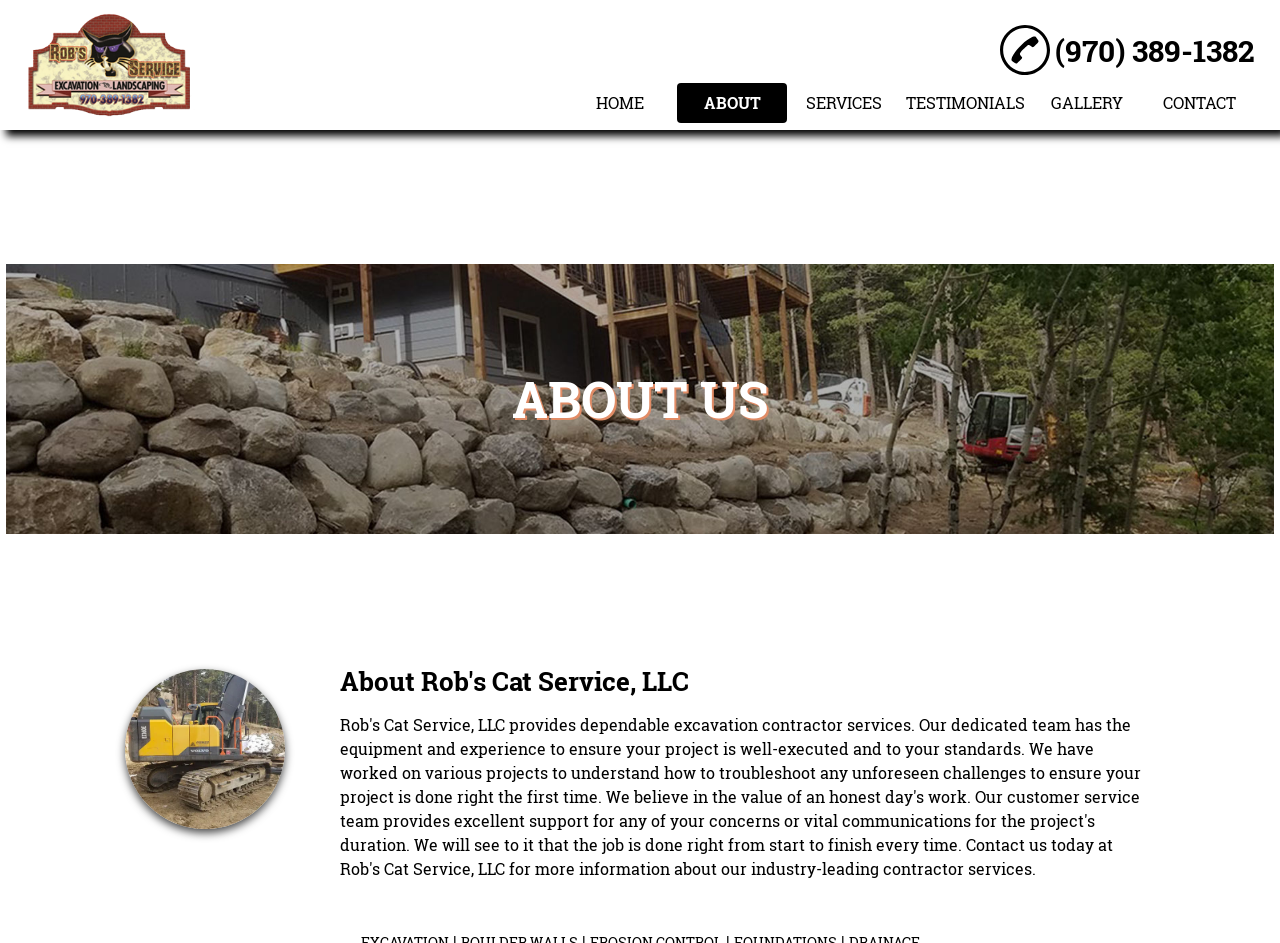Provide the bounding box coordinates of the HTML element this sentence describes: "Phone (970) 389-1382". The bounding box coordinates consist of four float numbers between 0 and 1, i.e., [left, top, right, bottom].

[0.781, 0.027, 0.98, 0.08]